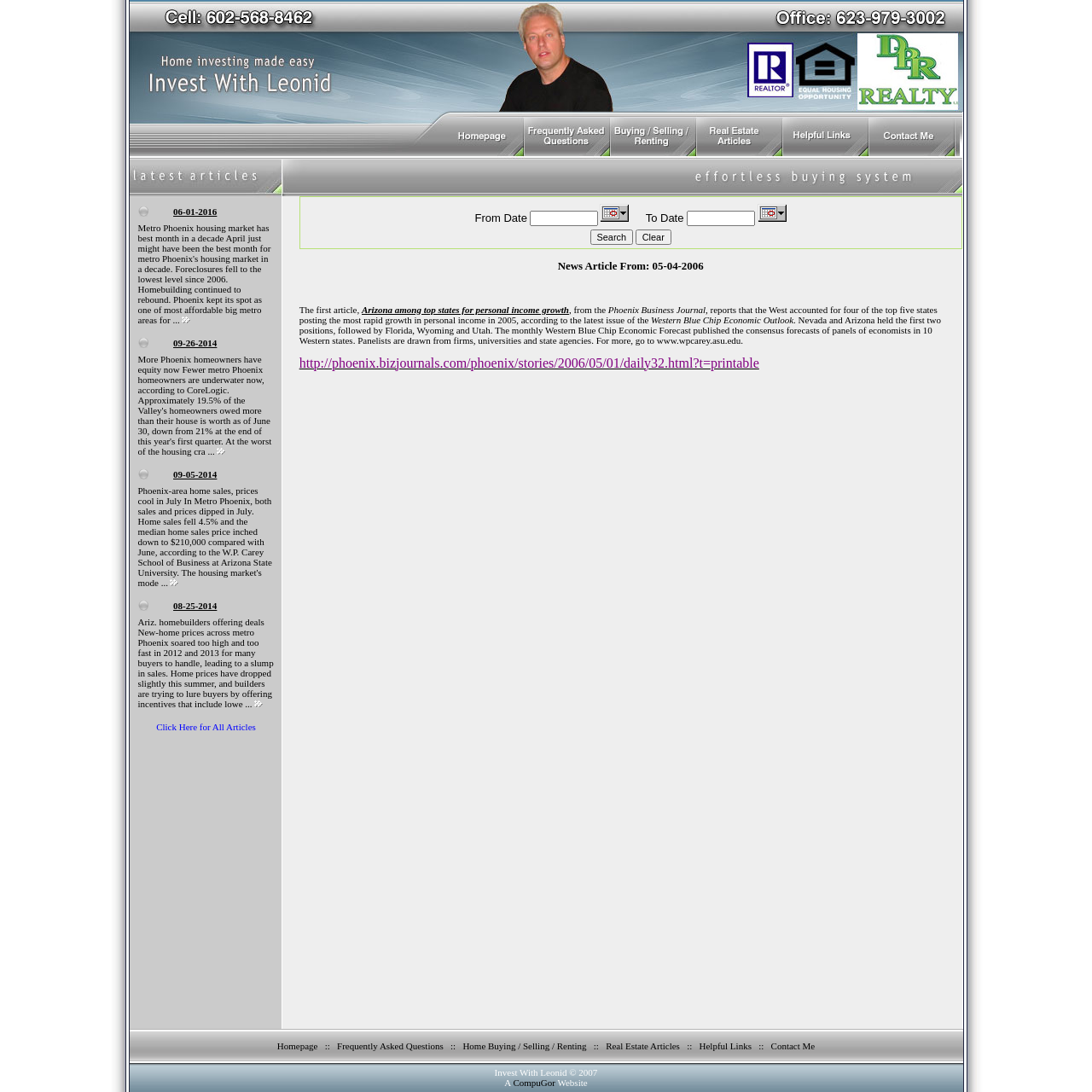Locate the bounding box coordinates of the clickable area to execute the instruction: "View all articles". Provide the coordinates as four float numbers between 0 and 1, represented as [left, top, right, bottom].

[0.118, 0.146, 0.258, 0.942]